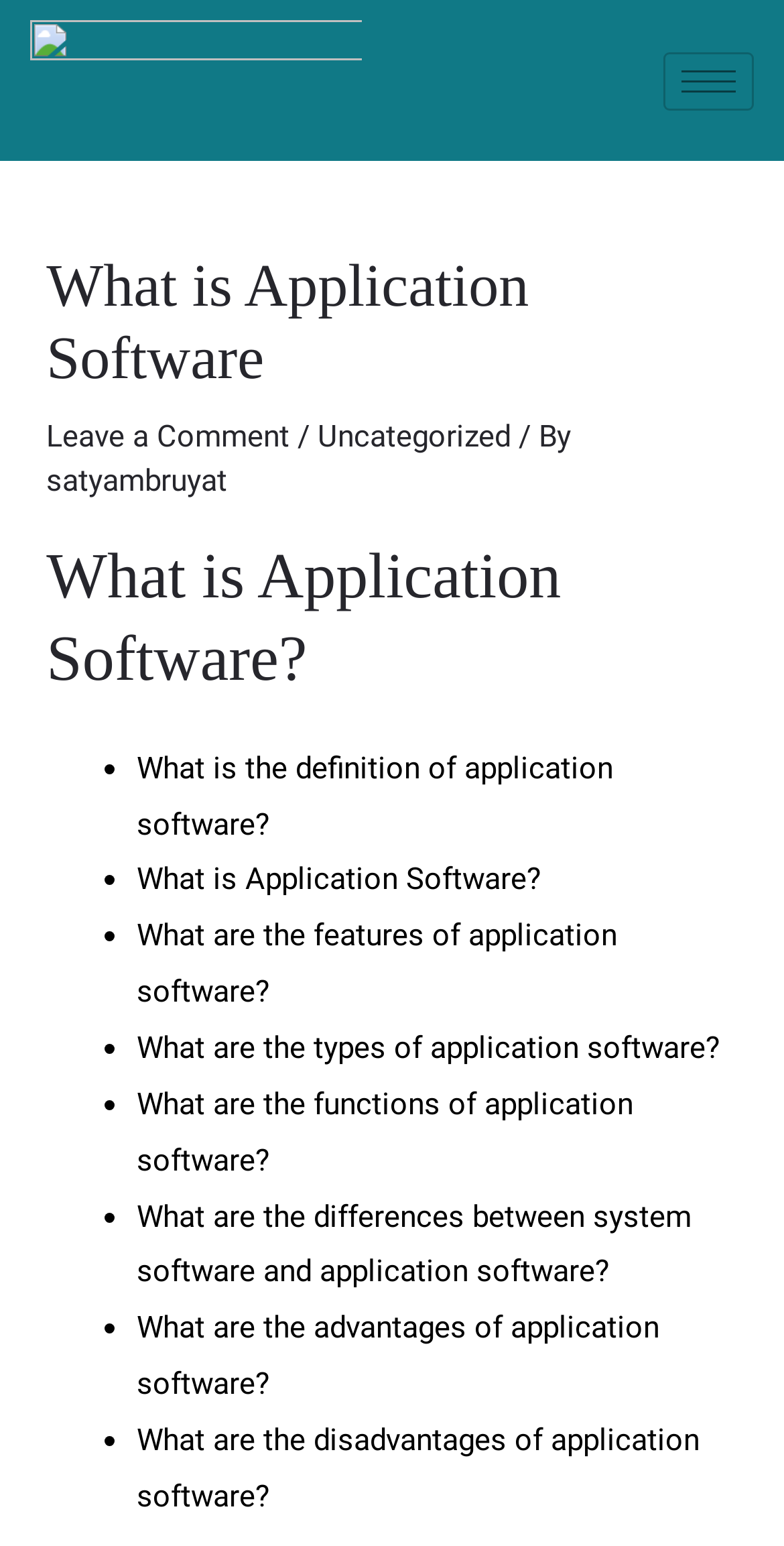Provide an in-depth caption for the elements present on the webpage.

The webpage is about application software, with a header section at the top that contains a hamburger icon button on the right side. Below the header, there is a main heading "What is Application Software" followed by a link to leave a comment, a category label "Uncategorized", and a byline "By satyambruyat".

The main content of the webpage is a list of questions related to application software, each preceded by a bullet point. The questions include "What is the definition of application software?", "What is Application Software?", "What are the features of application software?", and so on. The list of questions takes up most of the webpage, with each question stacked vertically below the previous one.

There are no images on the page, and the layout is primarily text-based. The hamburger icon button is located at the top right corner of the page, and the main heading and list of questions are centered horizontally. The byline and category label are positioned below the main heading, with the byline on the left and the category label on the right.